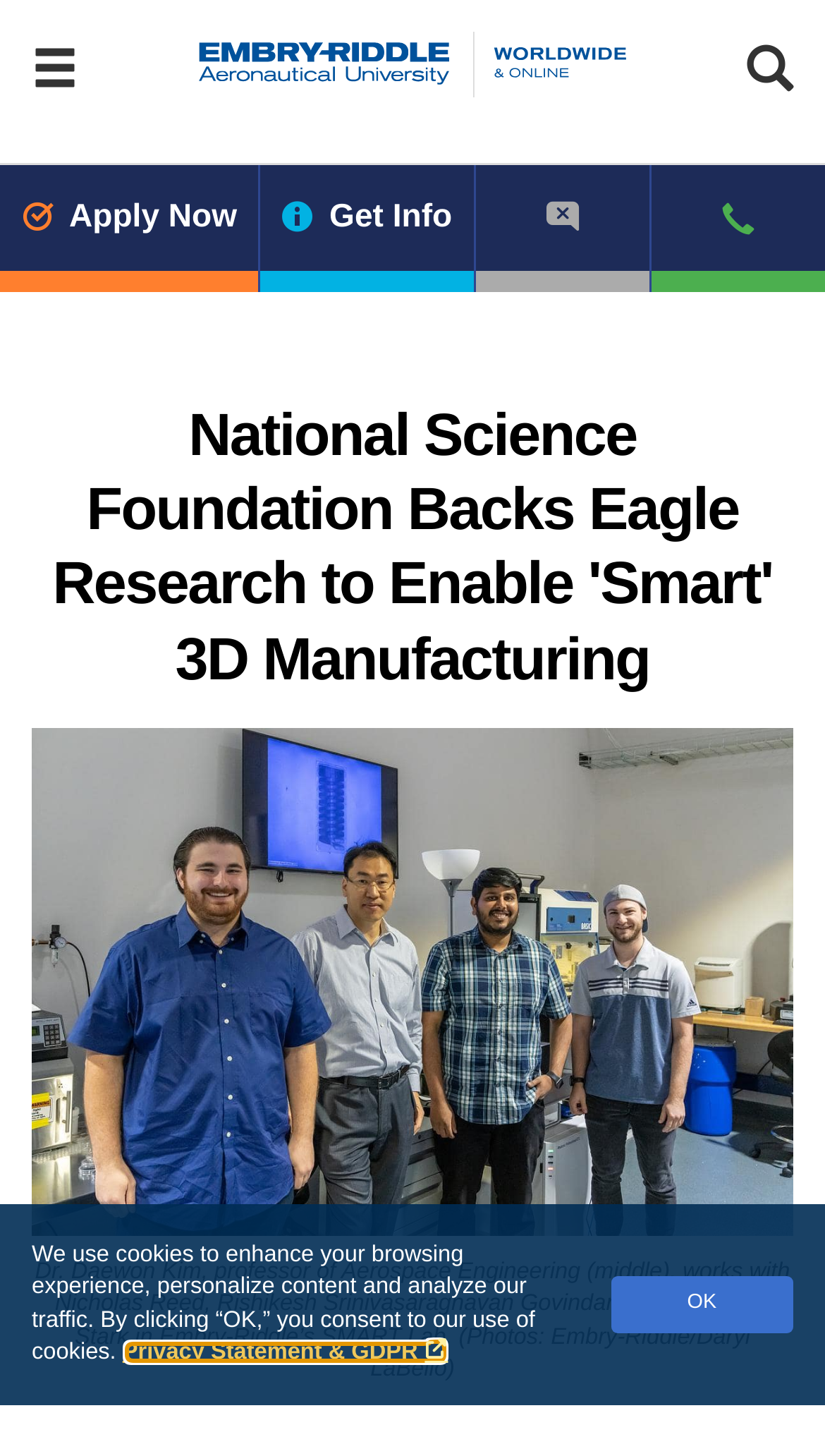Please reply with a single word or brief phrase to the question: 
How many images are on the webpage?

2